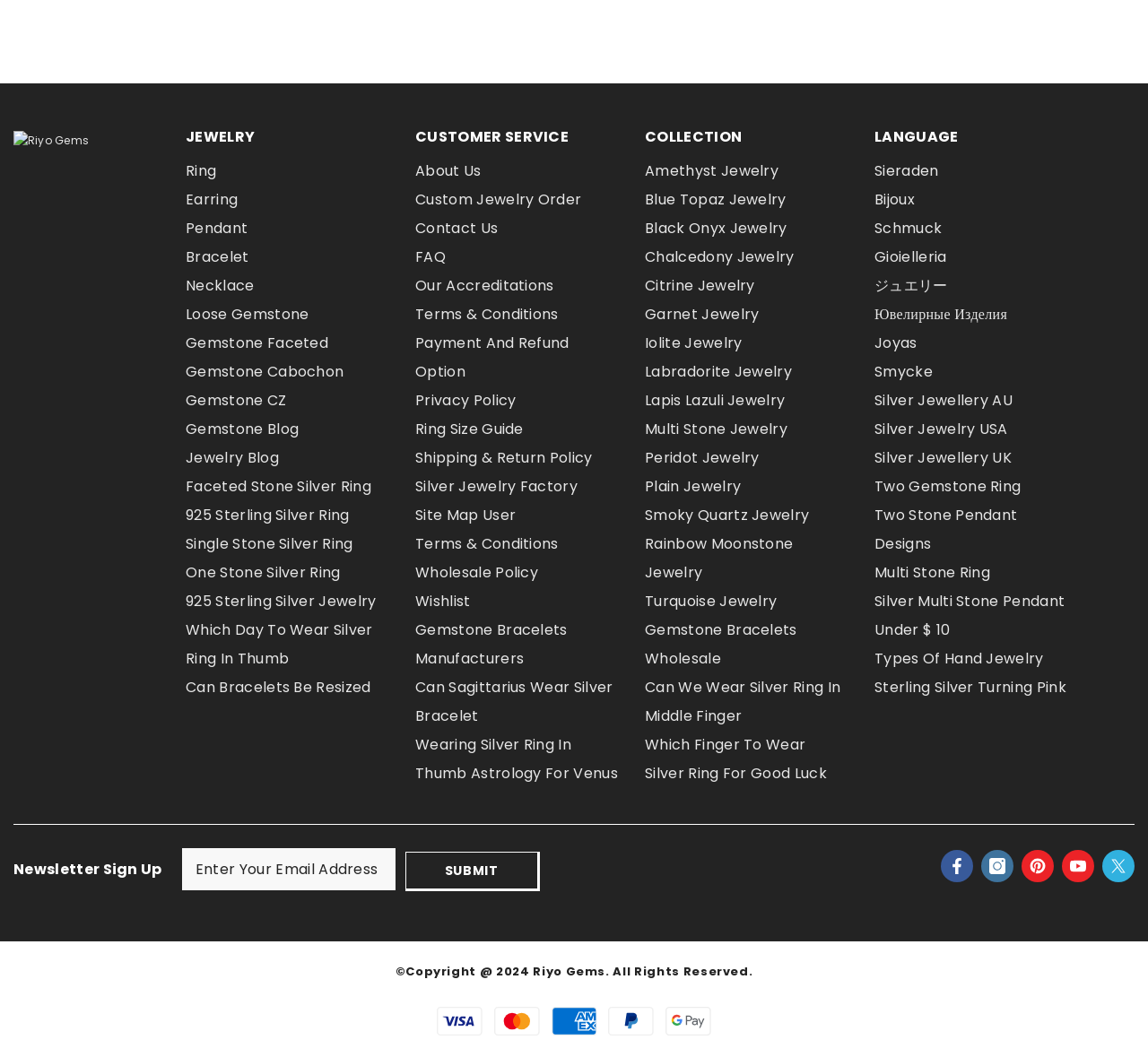What is the purpose of the 'Newsletter Sign Up' section?
Answer with a single word or phrase, using the screenshot for reference.

To sign up for newsletter